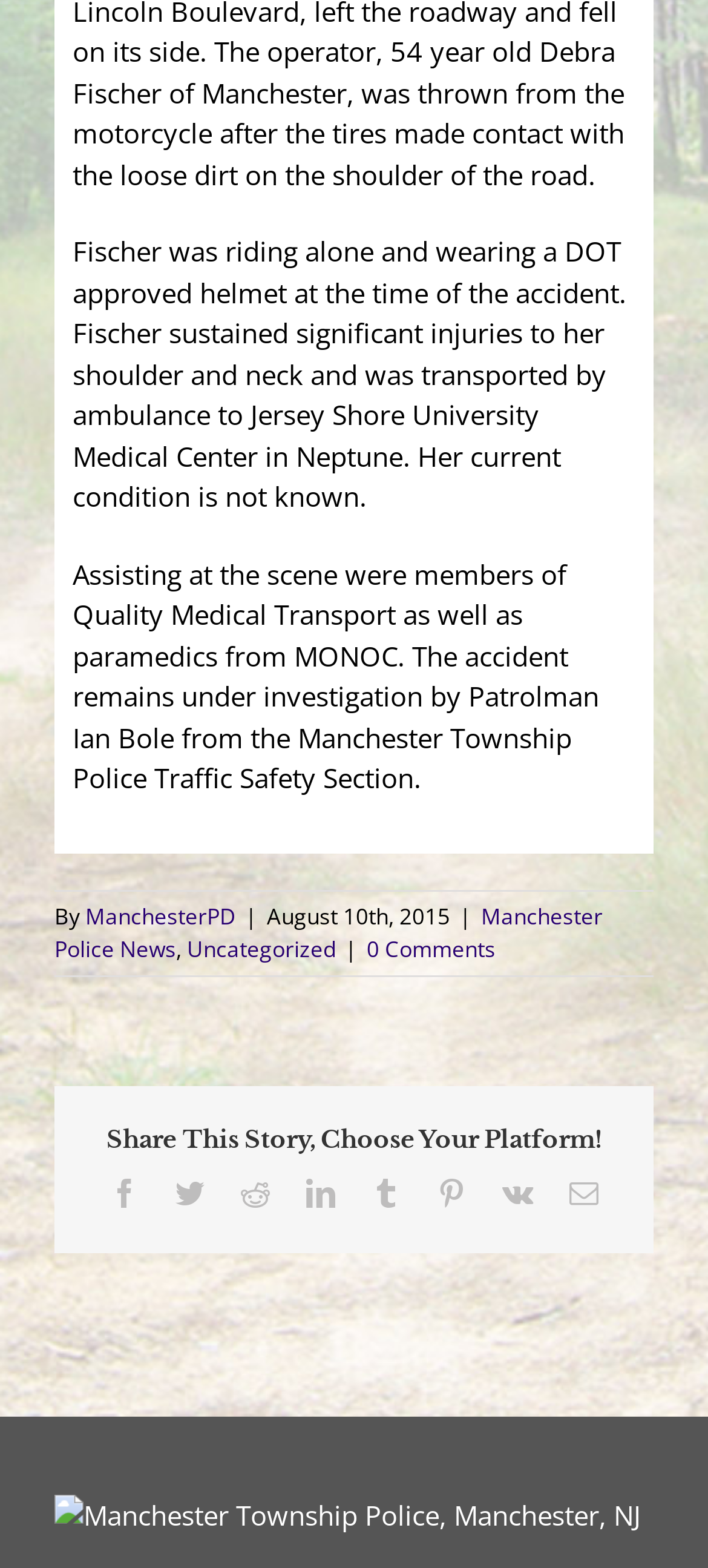Identify the bounding box coordinates of the part that should be clicked to carry out this instruction: "Share on Twitter".

[0.247, 0.752, 0.288, 0.77]